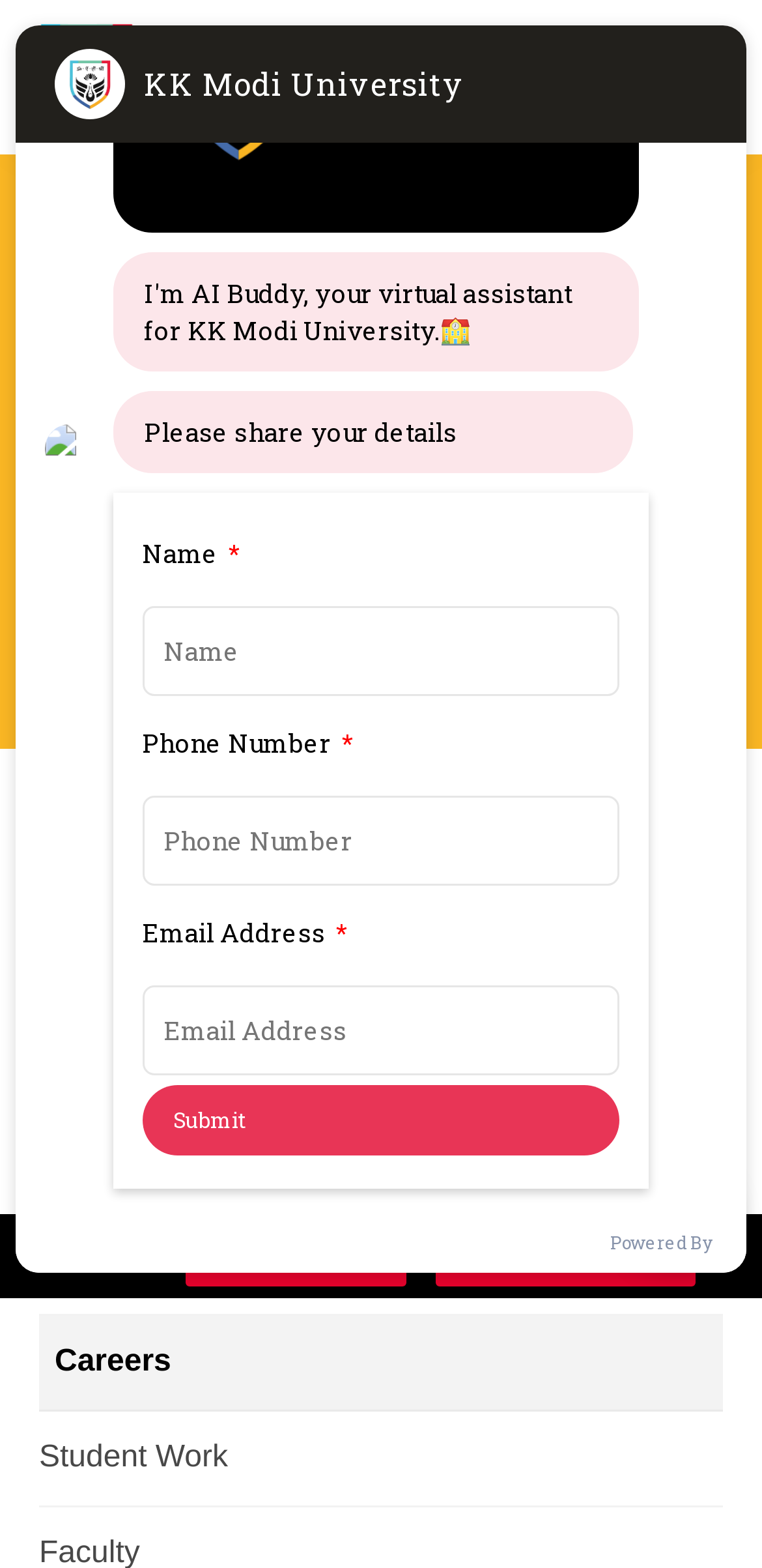Identify the main heading of the webpage and provide its text content.

HOSPITALITY & HOTEL ADMINISTRATION